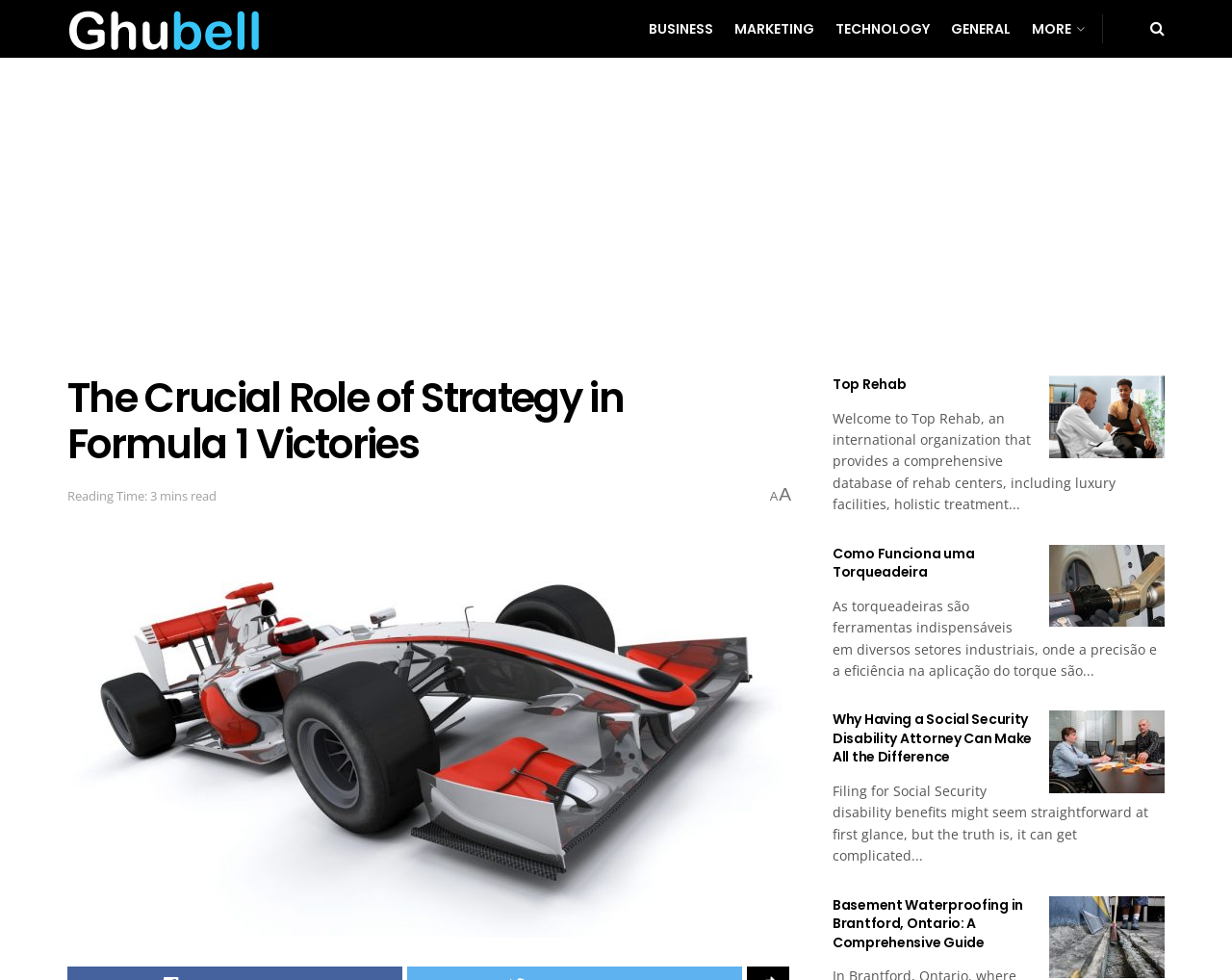Locate the bounding box coordinates of the clickable region necessary to complete the following instruction: "Go to the ghubell website". Provide the coordinates in the format of four float numbers between 0 and 1, i.e., [left, top, right, bottom].

[0.055, 0.007, 0.212, 0.052]